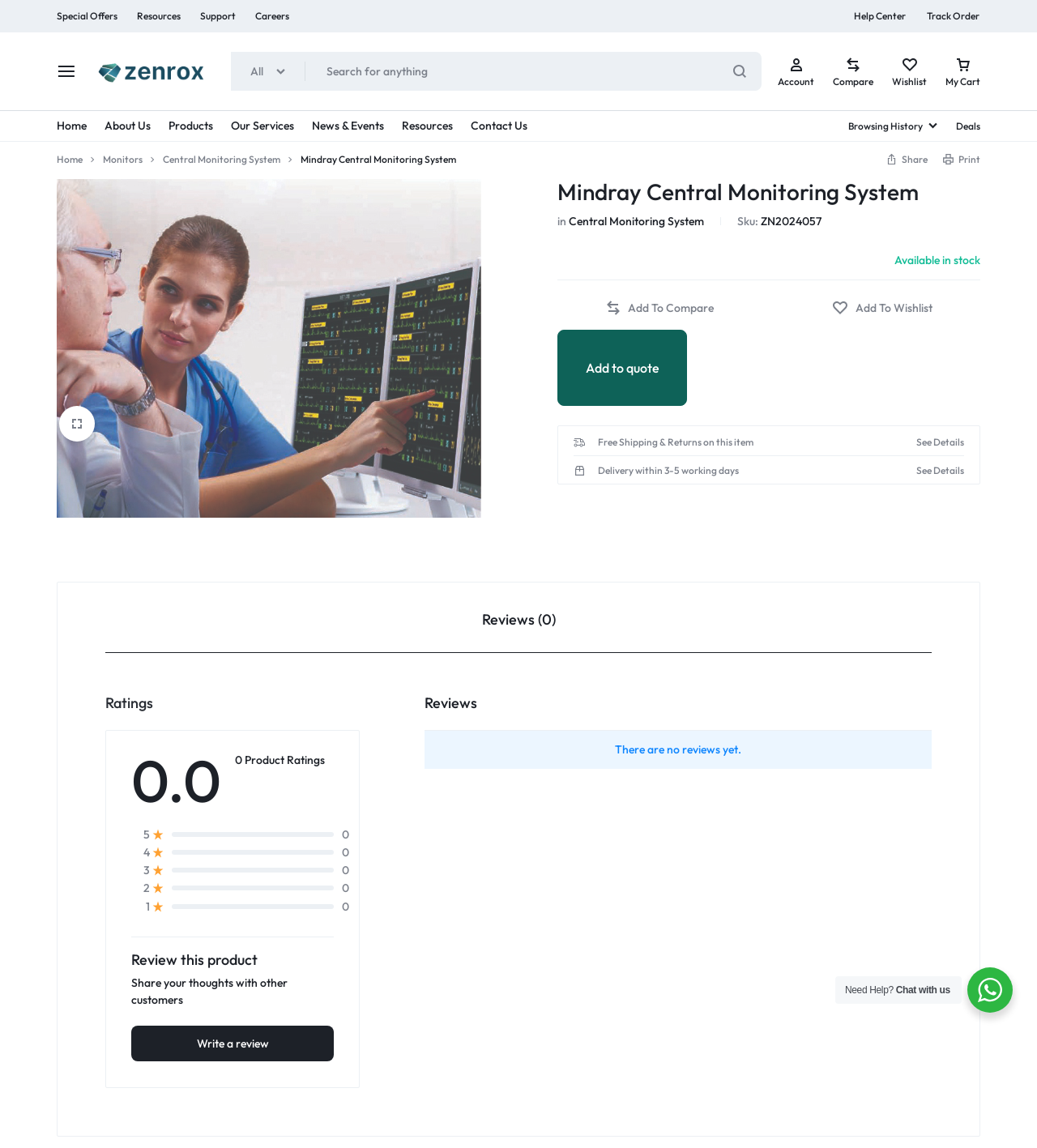Please determine the bounding box coordinates of the element's region to click in order to carry out the following instruction: "Add Mindray Central Monitoring System to wishlist". The coordinates should be four float numbers between 0 and 1, i.e., [left, top, right, bottom].

[0.802, 0.261, 0.899, 0.276]